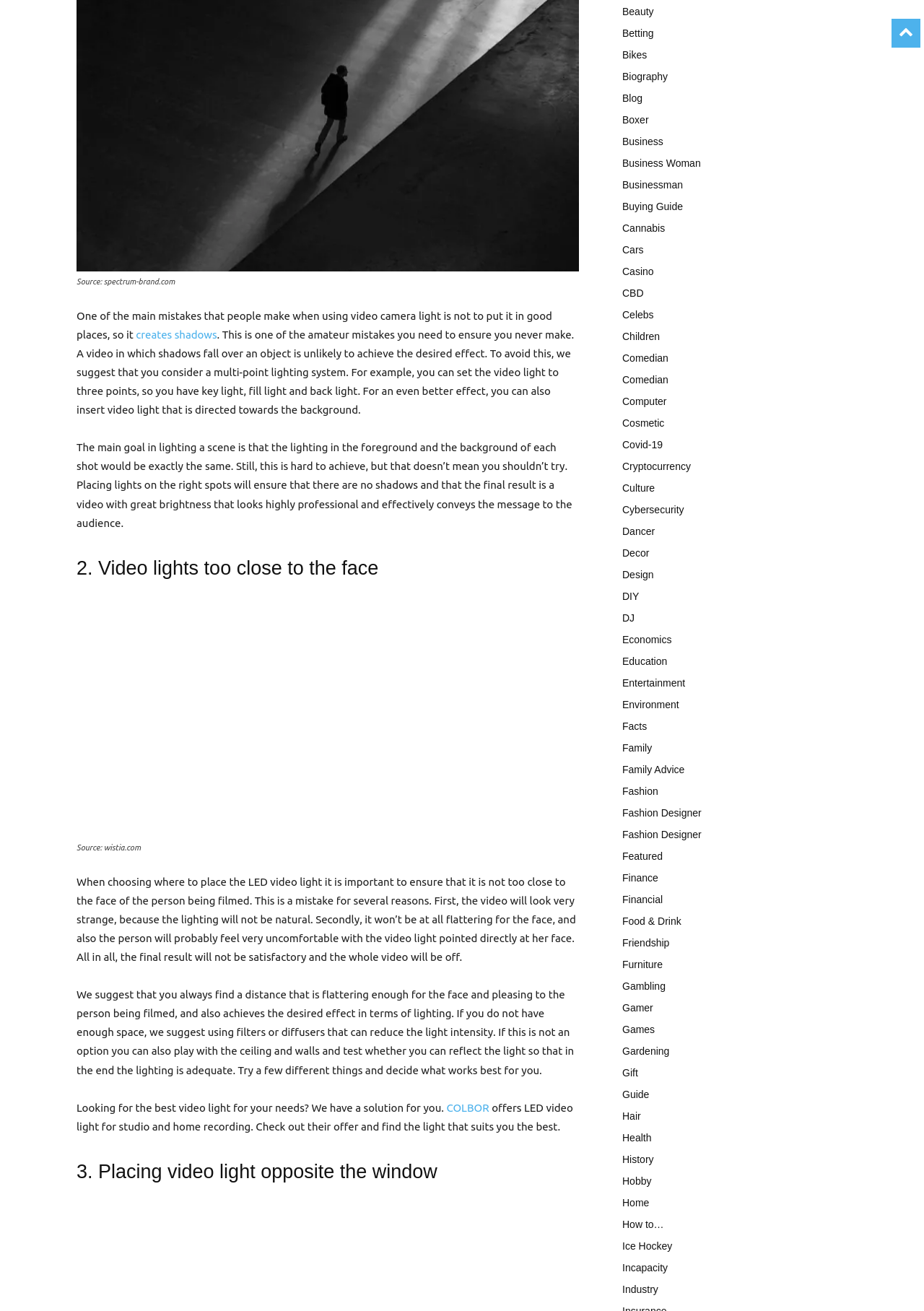Identify the bounding box coordinates of the clickable section necessary to follow the following instruction: "check the image source". The coordinates should be presented as four float numbers from 0 to 1, i.e., [left, top, right, bottom].

[0.083, 0.211, 0.189, 0.218]